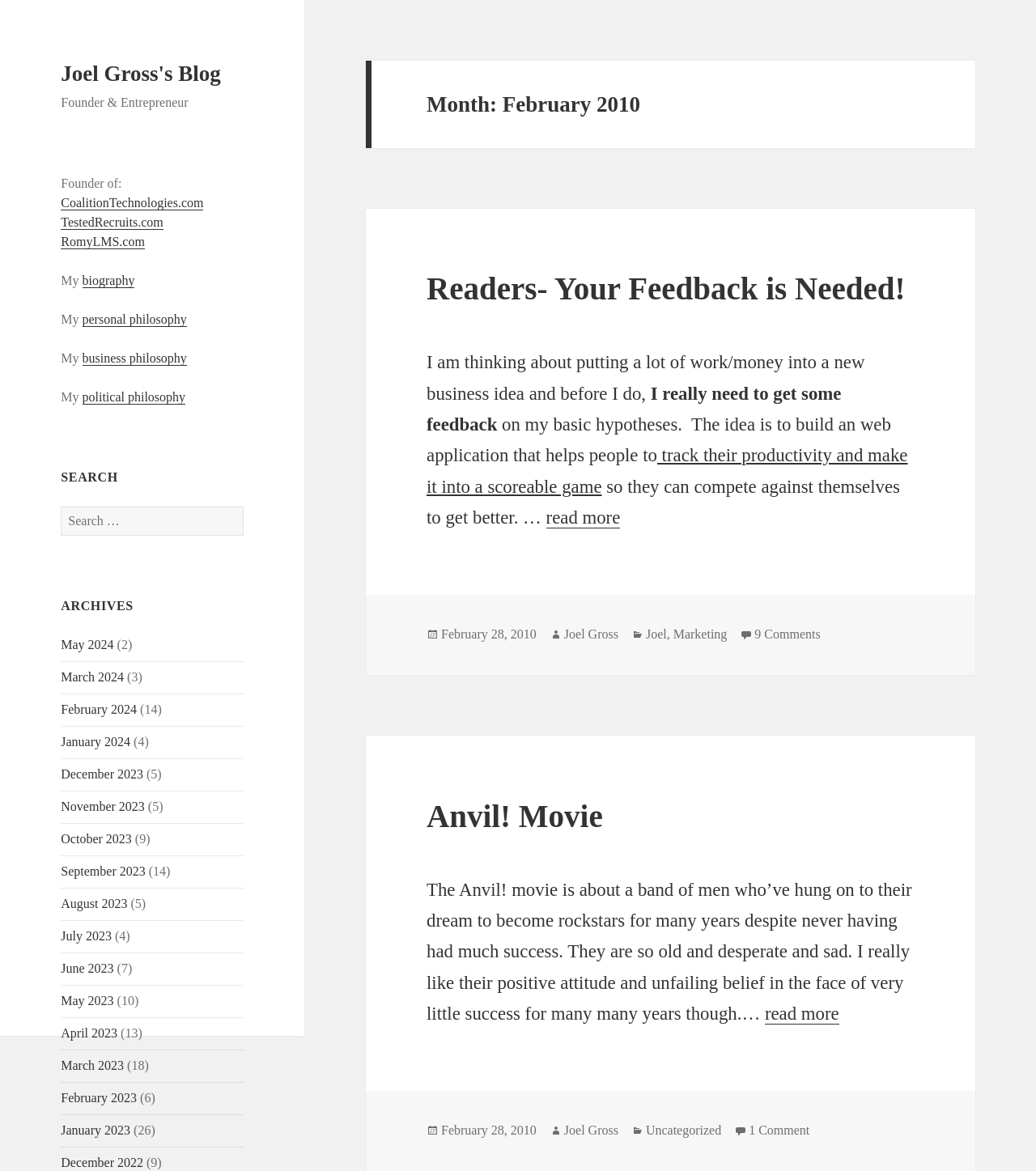What is the category of the post 'Readers- Your Feedback is Needed!'?
Give a thorough and detailed response to the question.

The categories of the post are listed at the bottom of the post, and they include 'Joel' and 'Marketing'.